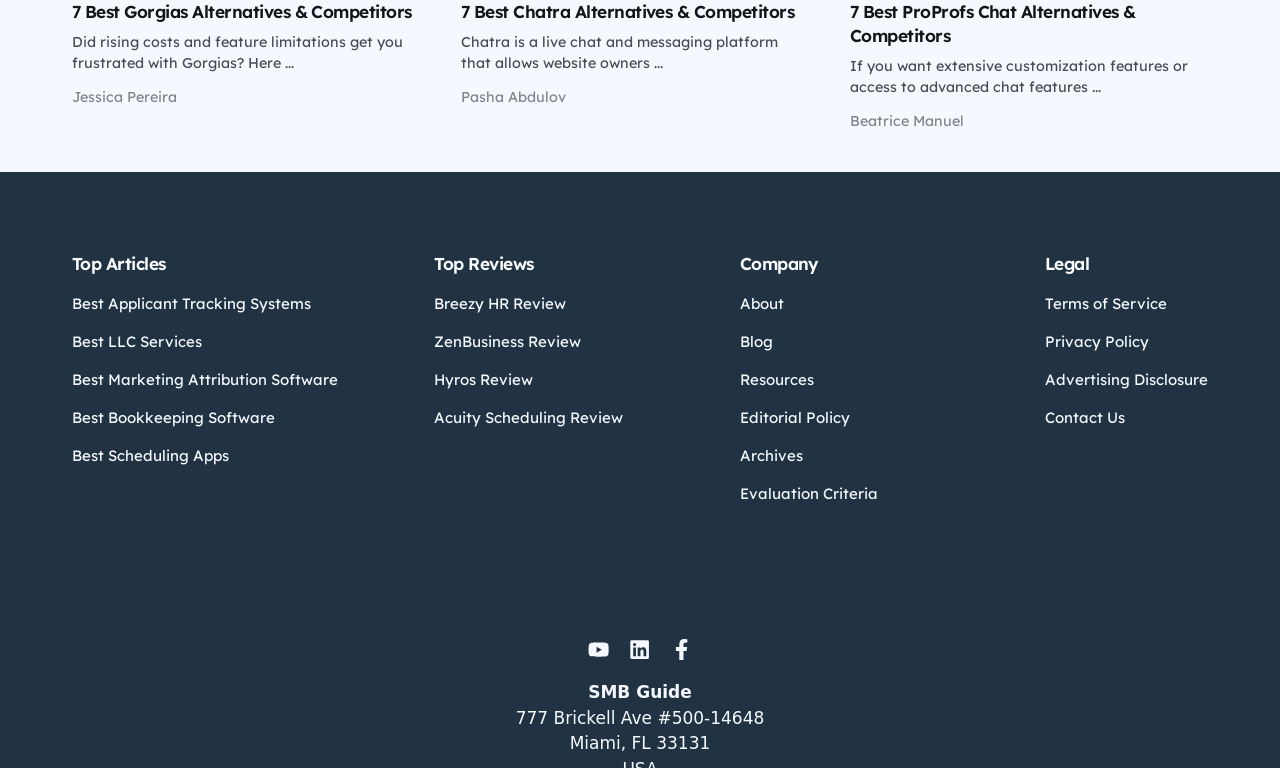Given the webpage screenshot and the description, determine the bounding box coordinates (top-left x, top-left y, bottom-right x, bottom-right y) that define the location of the UI element matching this description: Best LLC Services

[0.056, 0.43, 0.158, 0.46]